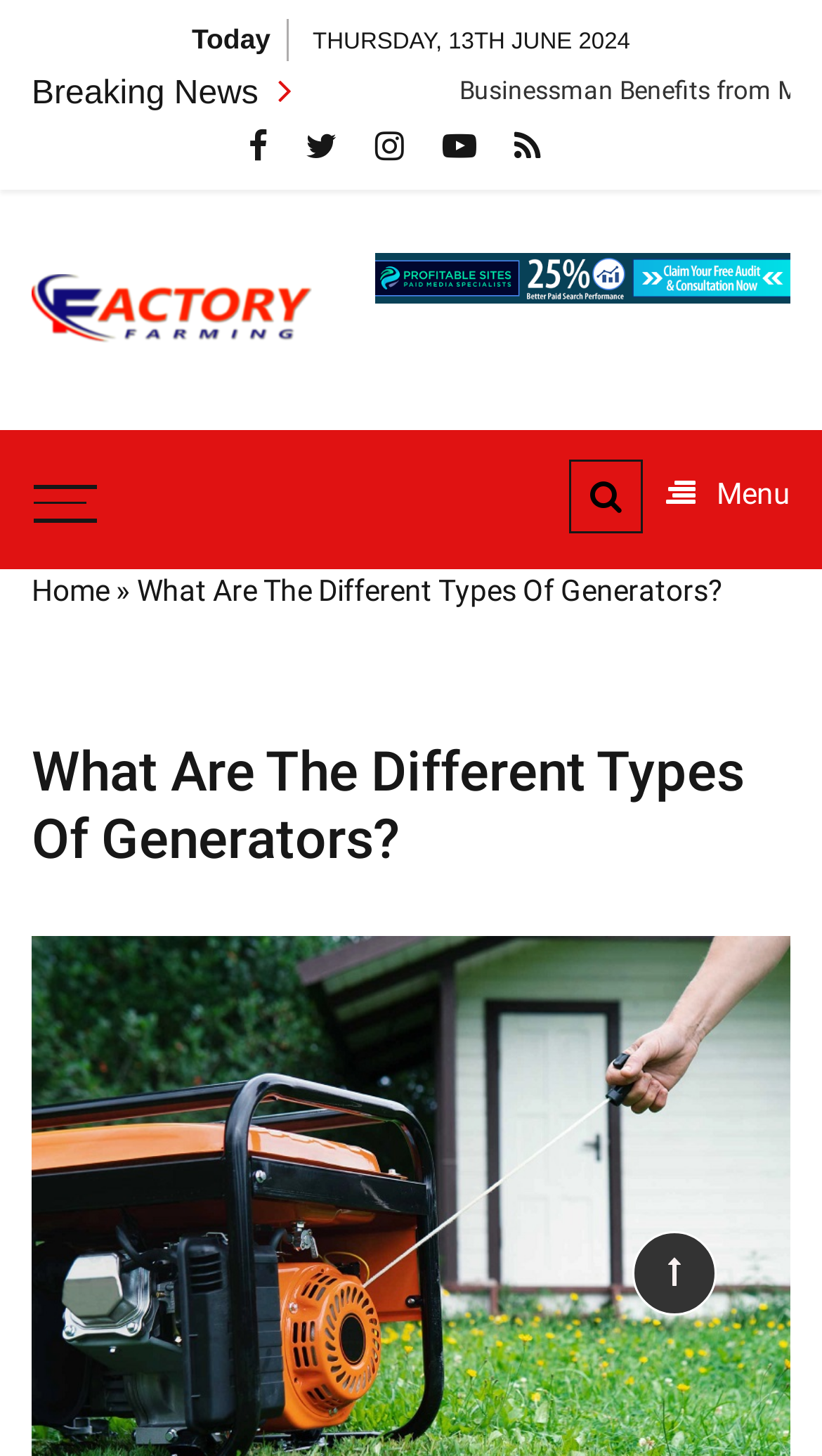What is the date displayed on the webpage?
Analyze the screenshot and provide a detailed answer to the question.

I found the date by looking at the StaticText element with the text 'THURSDAY, 13TH JUNE 2024' which is located at the top of the webpage.